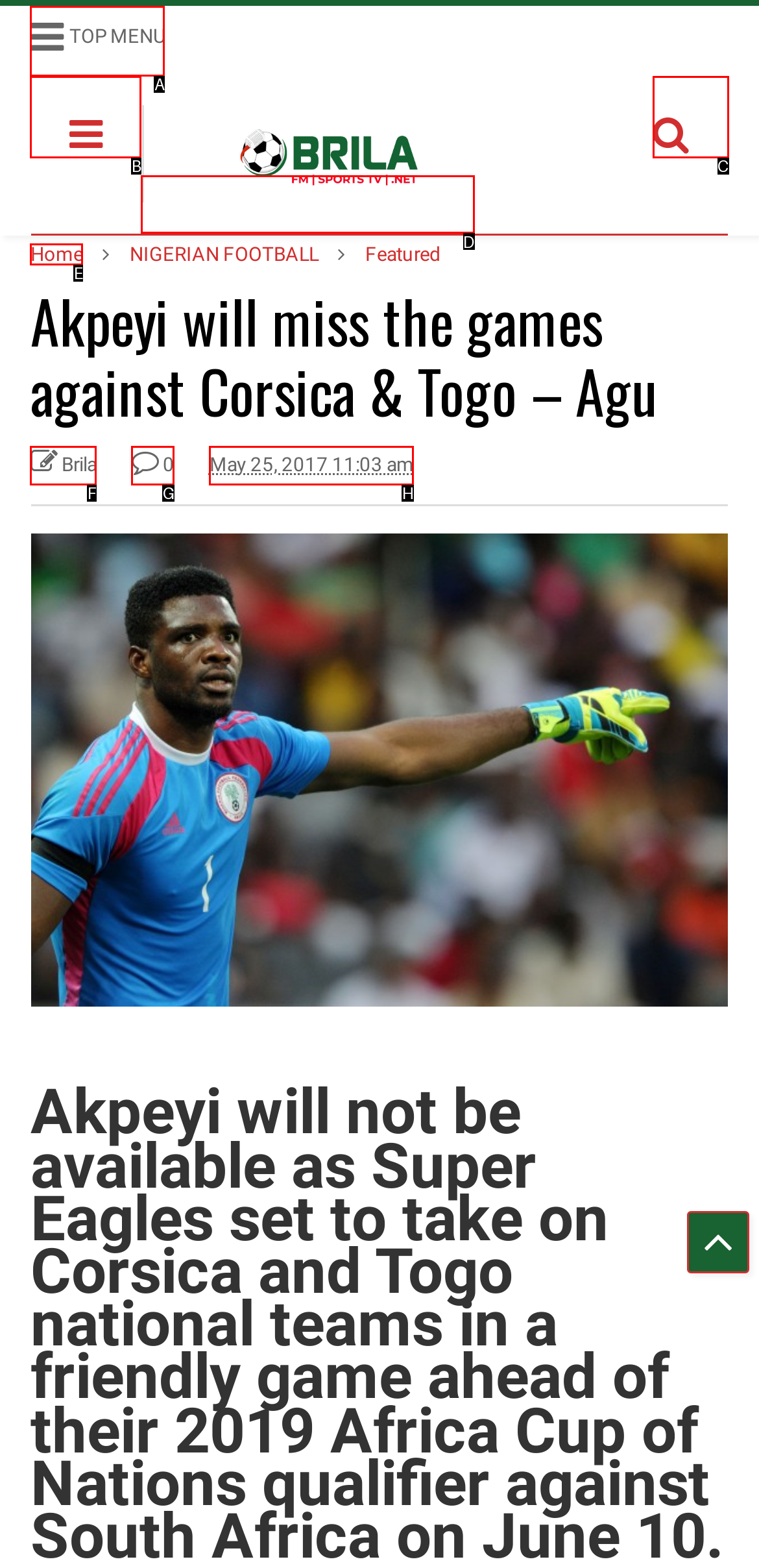Which UI element's letter should be clicked to achieve the task: View the latest sports news
Provide the letter of the correct choice directly.

D